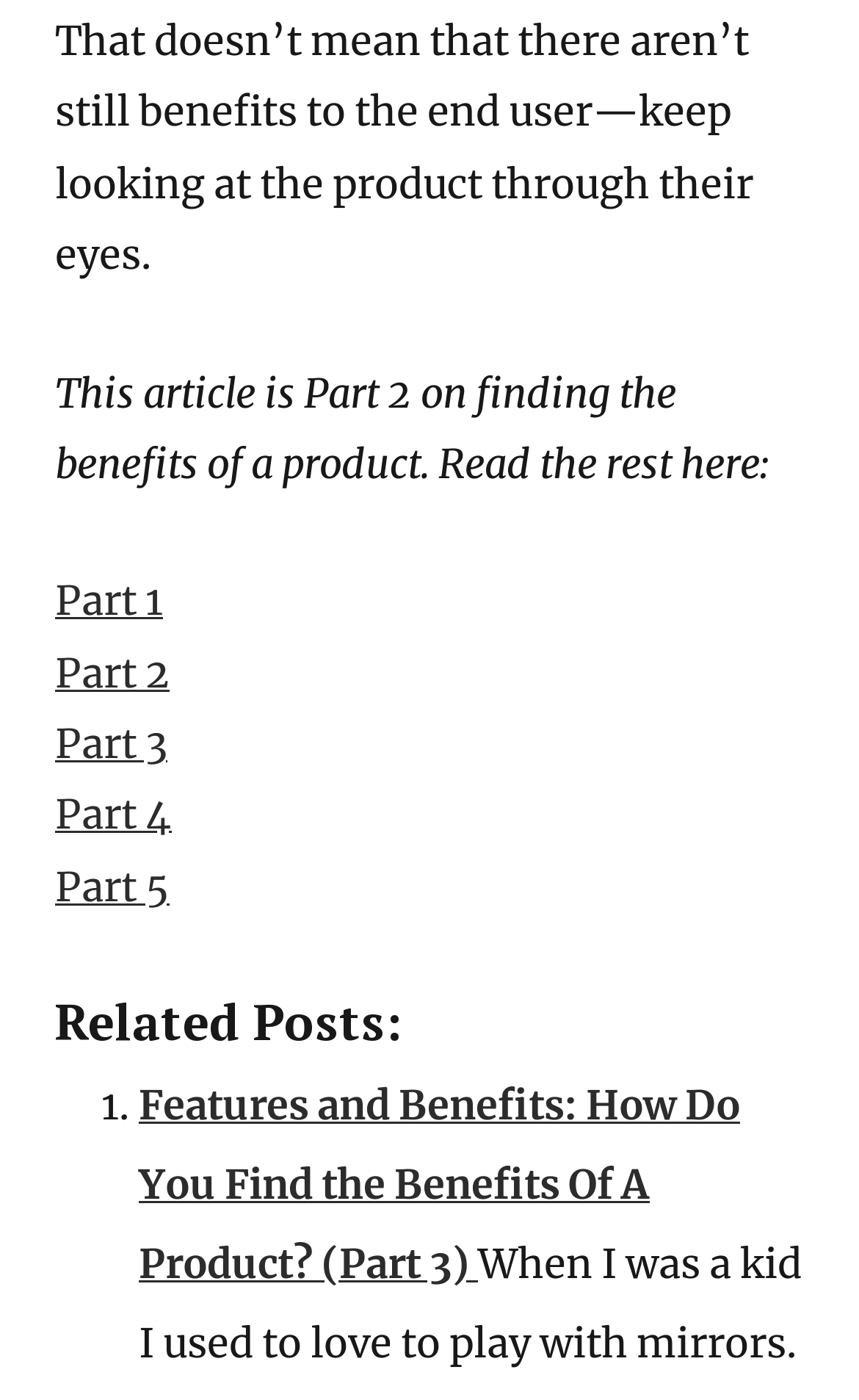Determine the bounding box for the UI element as described: "Part 3". The coordinates should be represented as four float numbers between 0 and 1, formatted as [left, top, right, bottom].

[0.064, 0.513, 0.195, 0.549]